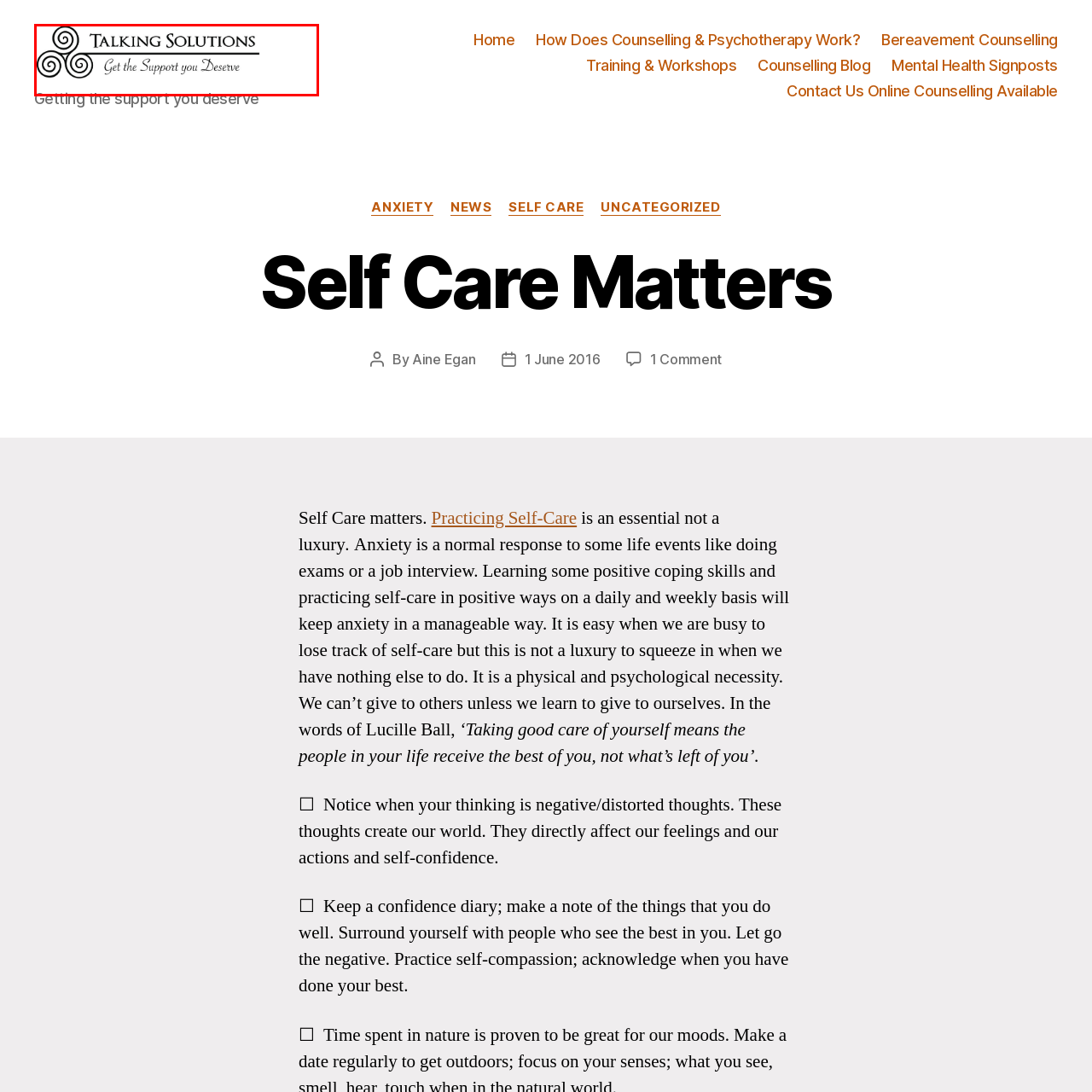What is emphasized in the tagline?
Check the content within the red bounding box and give a brief answer in one word or a short phrase.

Importance of seeking help